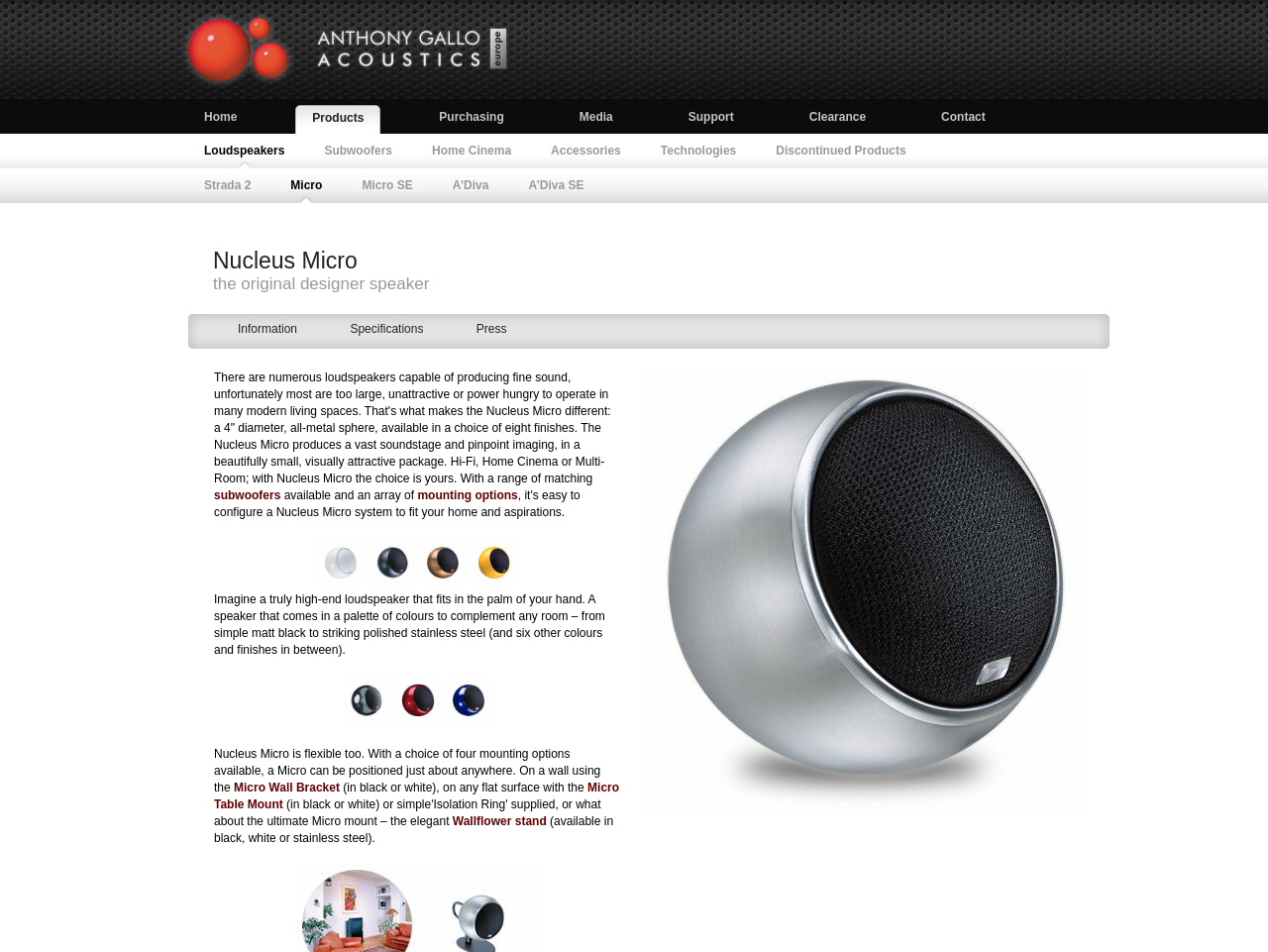Determine the bounding box coordinates of the clickable element to achieve the following action: 'View Loudspeakers'. Provide the coordinates as four float values between 0 and 1, formatted as [left, top, right, bottom].

[0.145, 0.14, 0.24, 0.177]